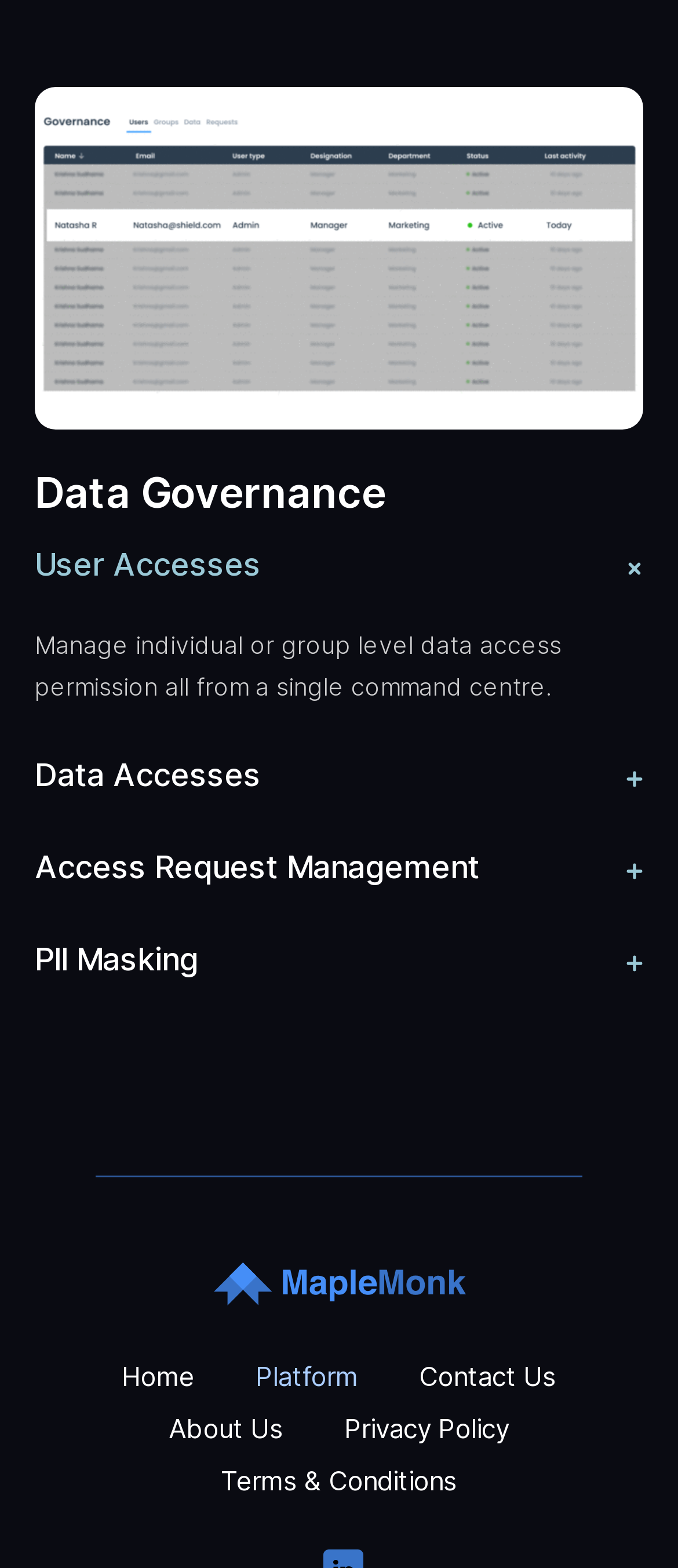Bounding box coordinates are given in the format (top-left x, top-left y, bottom-right x, bottom-right y). All values should be floating point numbers between 0 and 1. Provide the bounding box coordinate for the UI element described as: Terms & Conditions

[0.326, 0.934, 0.674, 0.955]